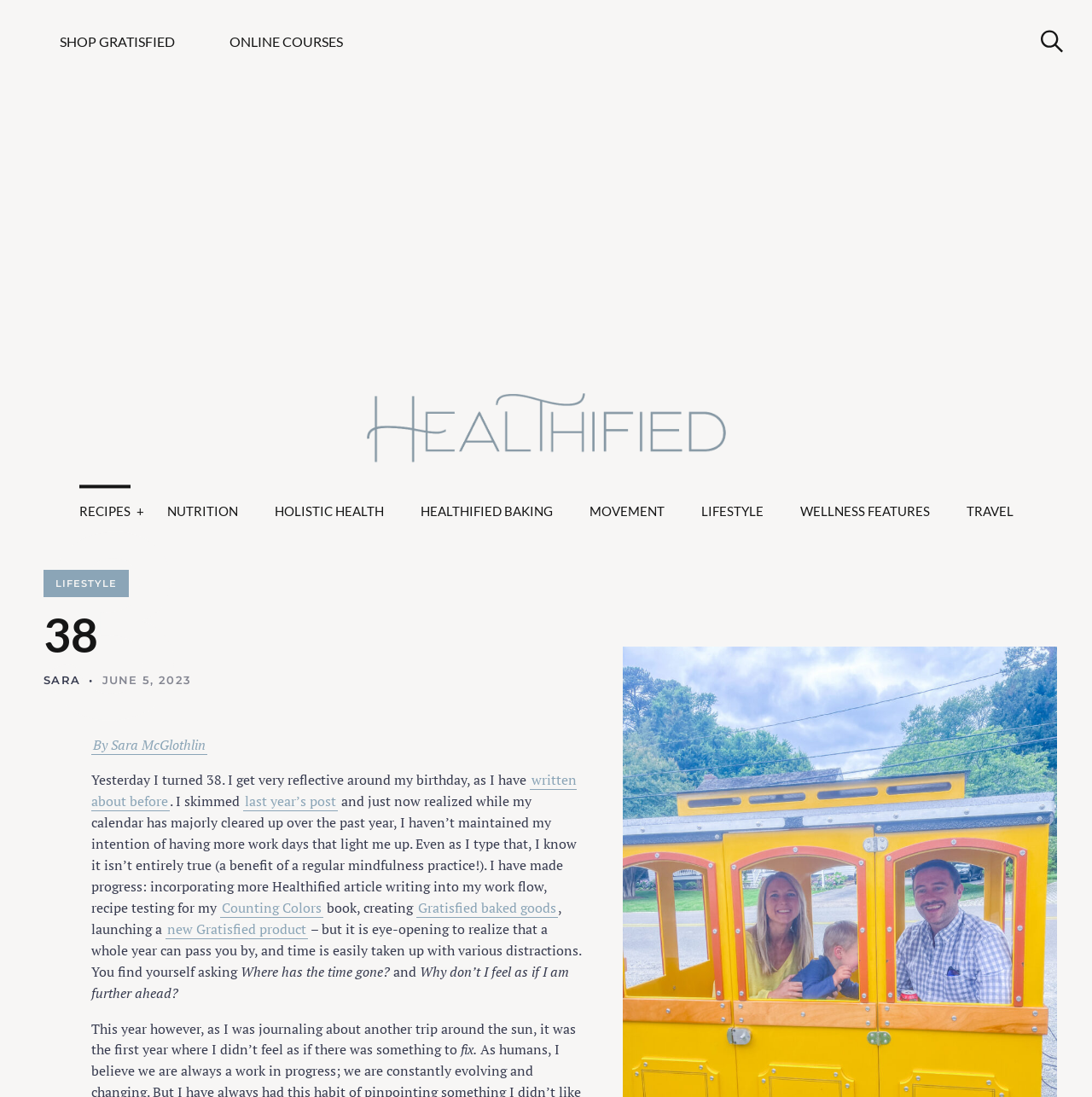What is the topic of the article?
Kindly offer a detailed explanation using the data available in the image.

The topic of the article can be inferred from the text 'Yesterday I turned 38. I get very reflective around my birthday, as I have...' with bounding box coordinates [0.084, 0.702, 0.485, 0.719]. The article appears to be a personal reflection on the author's birthday.